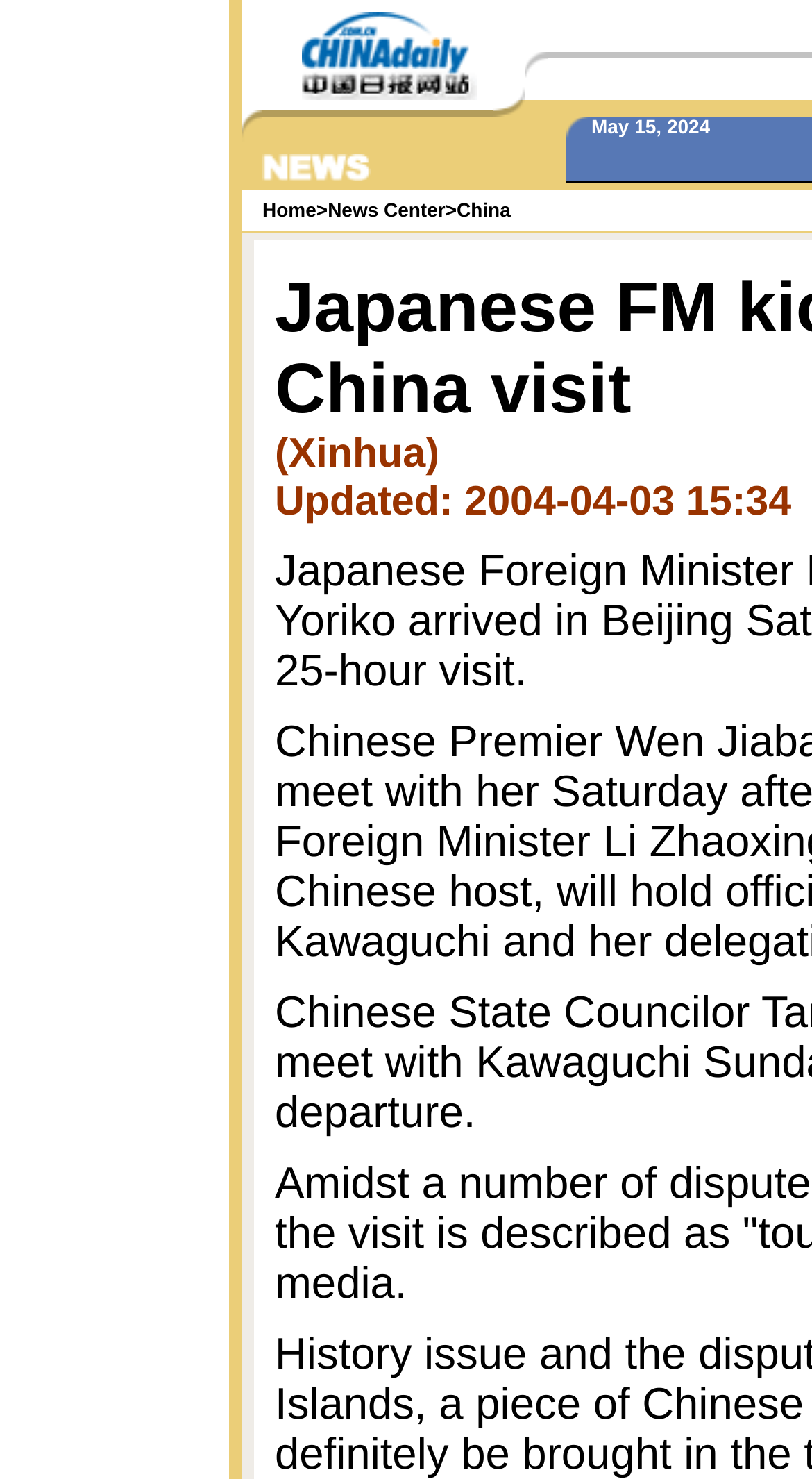Identify the bounding box of the UI element that matches this description: "Contact Us Log In".

None